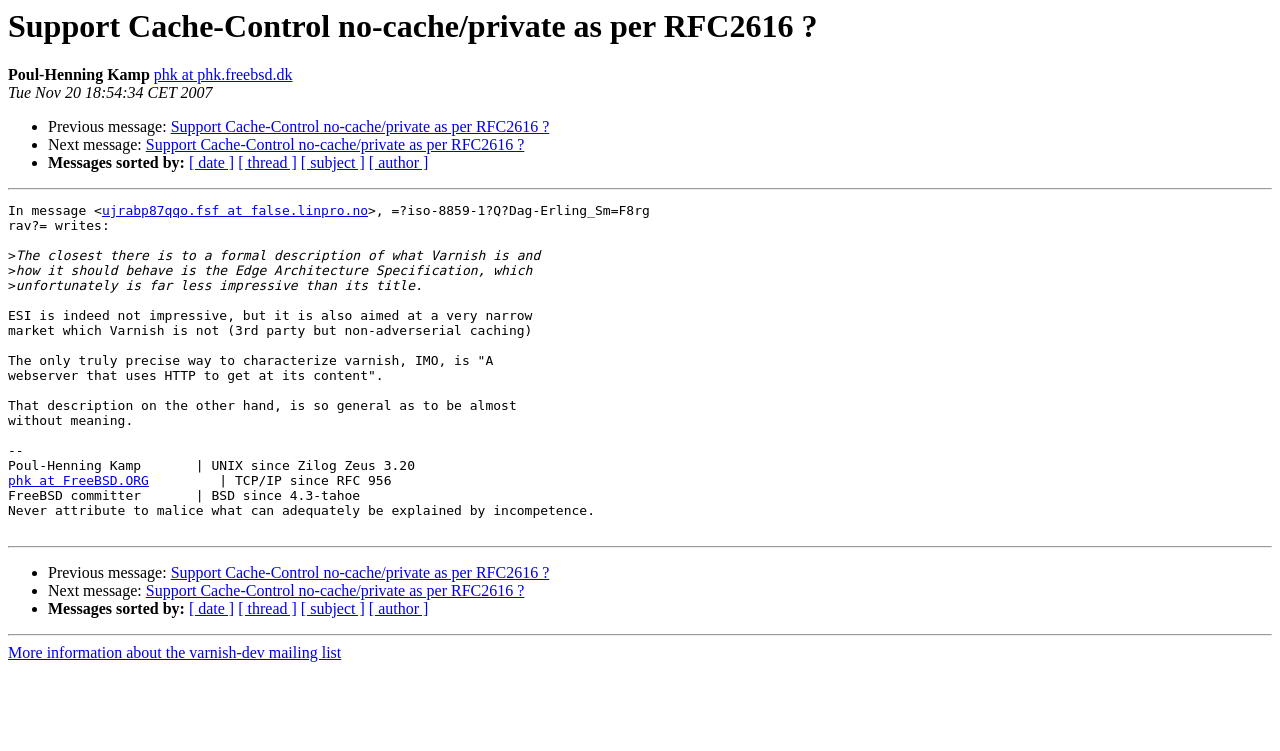What is the principal heading displayed on the webpage?

Support Cache-Control no-cache/private as per RFC2616 ?